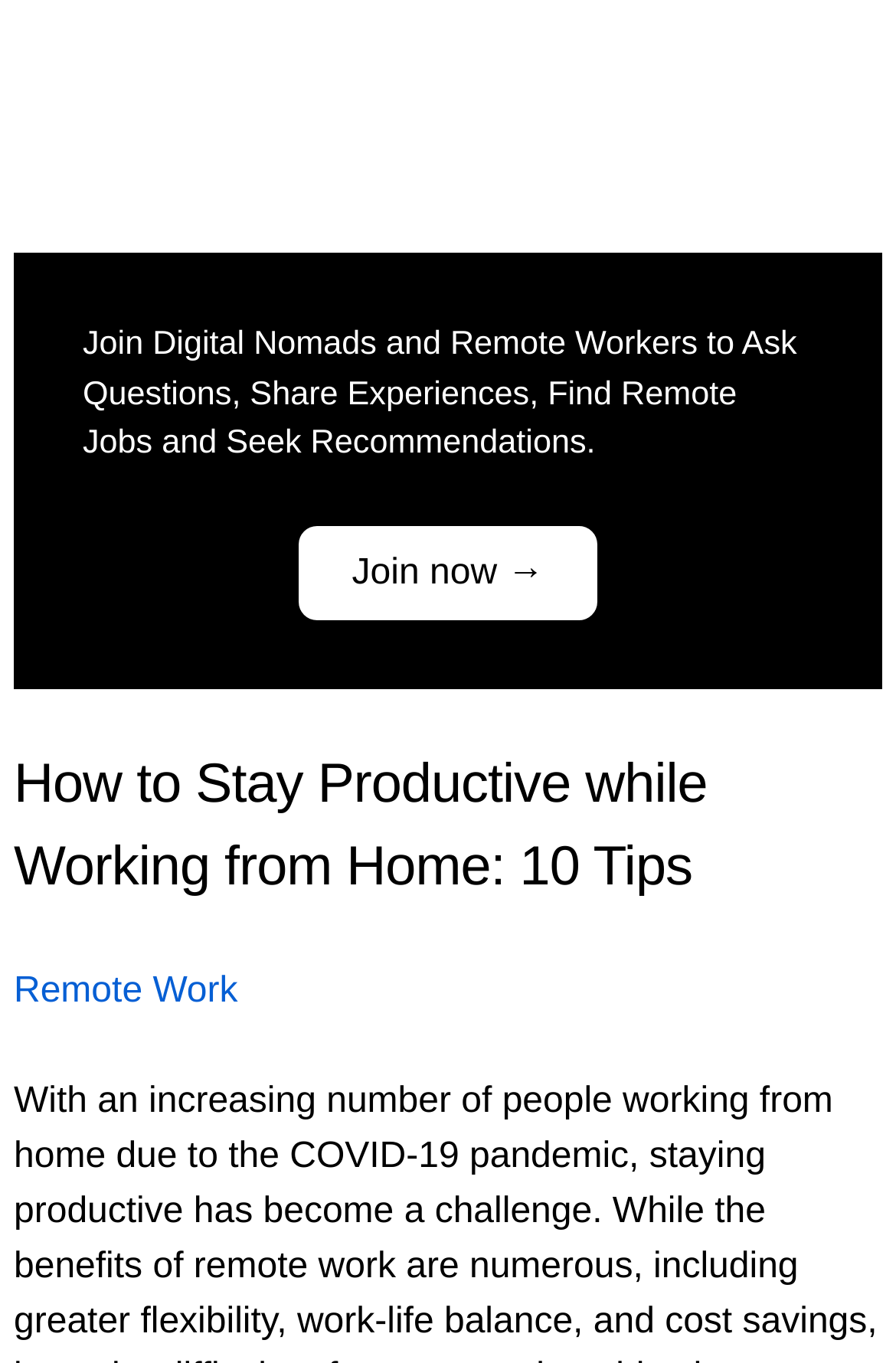Based on the element description "Remote Work", predict the bounding box coordinates of the UI element.

[0.015, 0.166, 0.265, 0.194]